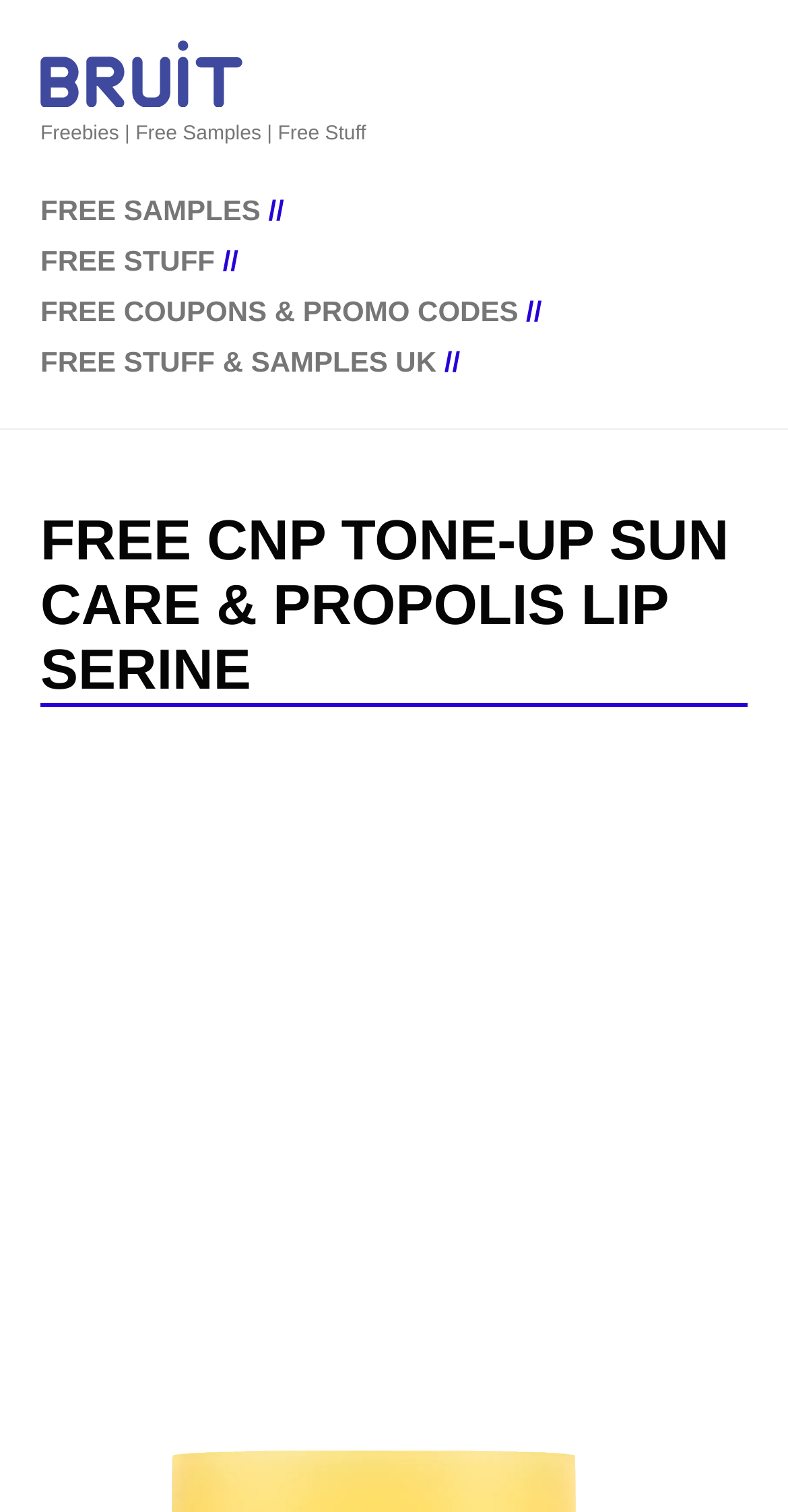What is the SPF of the sunscreen? Examine the screenshot and reply using just one word or a brief phrase.

42